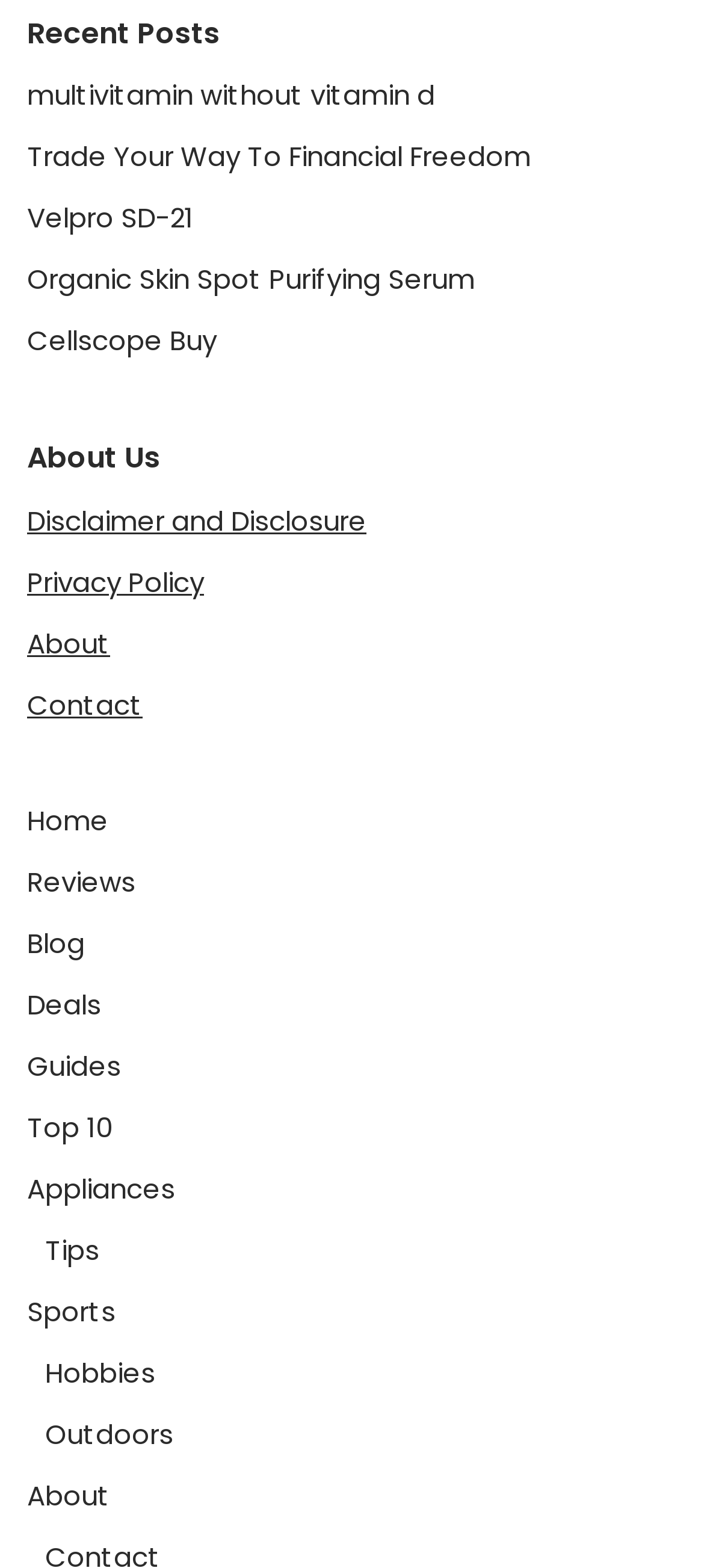Predict the bounding box of the UI element based on this description: "Organic Skin Spot Purifying Serum".

[0.038, 0.166, 0.674, 0.19]